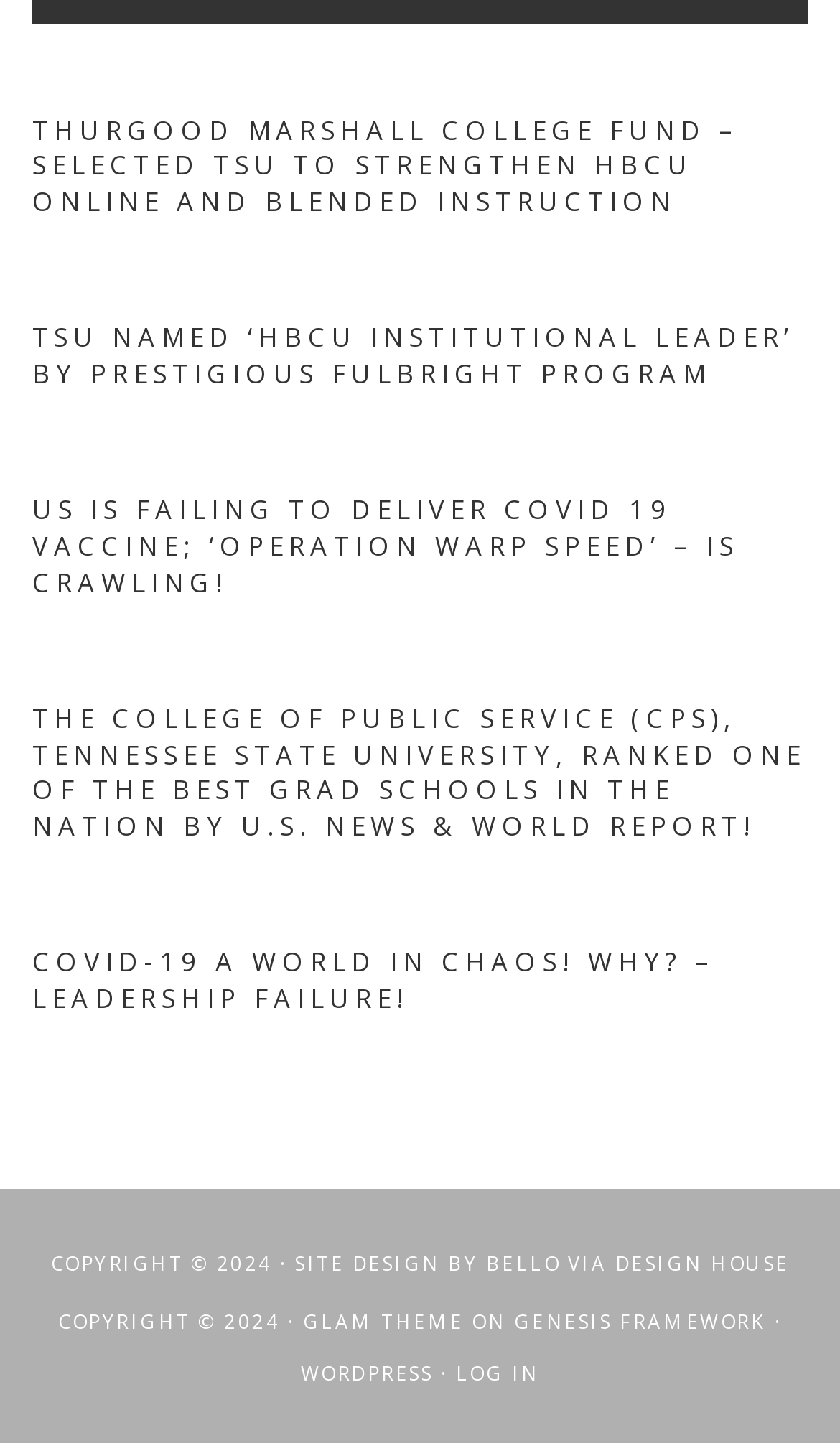Specify the bounding box coordinates of the area to click in order to execute this command: 'Read the article about Thurgood Marshall College Fund'. The coordinates should consist of four float numbers ranging from 0 to 1, and should be formatted as [left, top, right, bottom].

[0.038, 0.077, 0.962, 0.153]